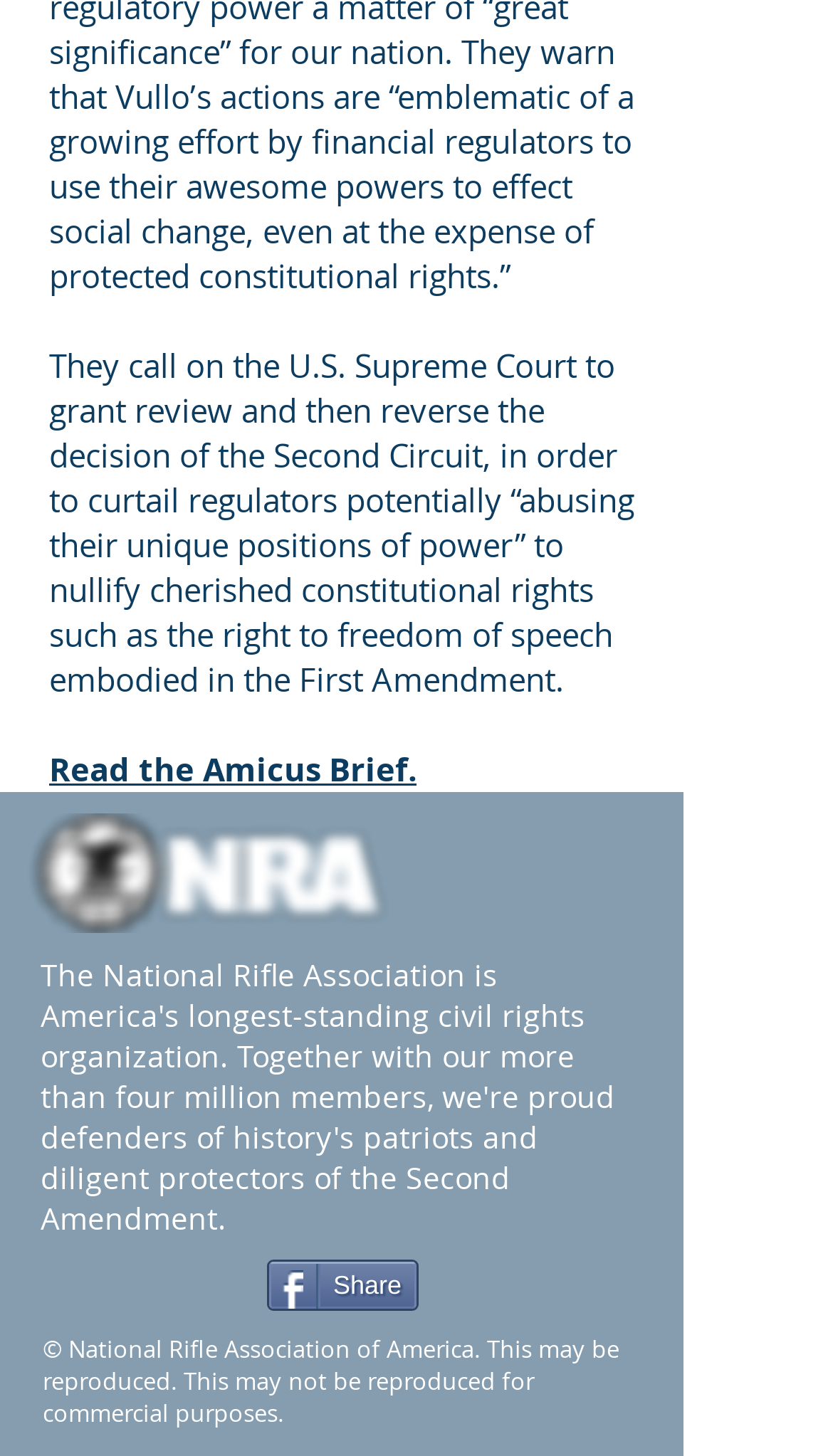Please provide a comprehensive response to the question below by analyzing the image: 
What type of image is displayed on the webpage?

The image displayed on the webpage is likely the logo of the National Rifle Association of America, as it is labeled as 'cropped-MyCleanNRA.png' and is displayed prominently on the page.